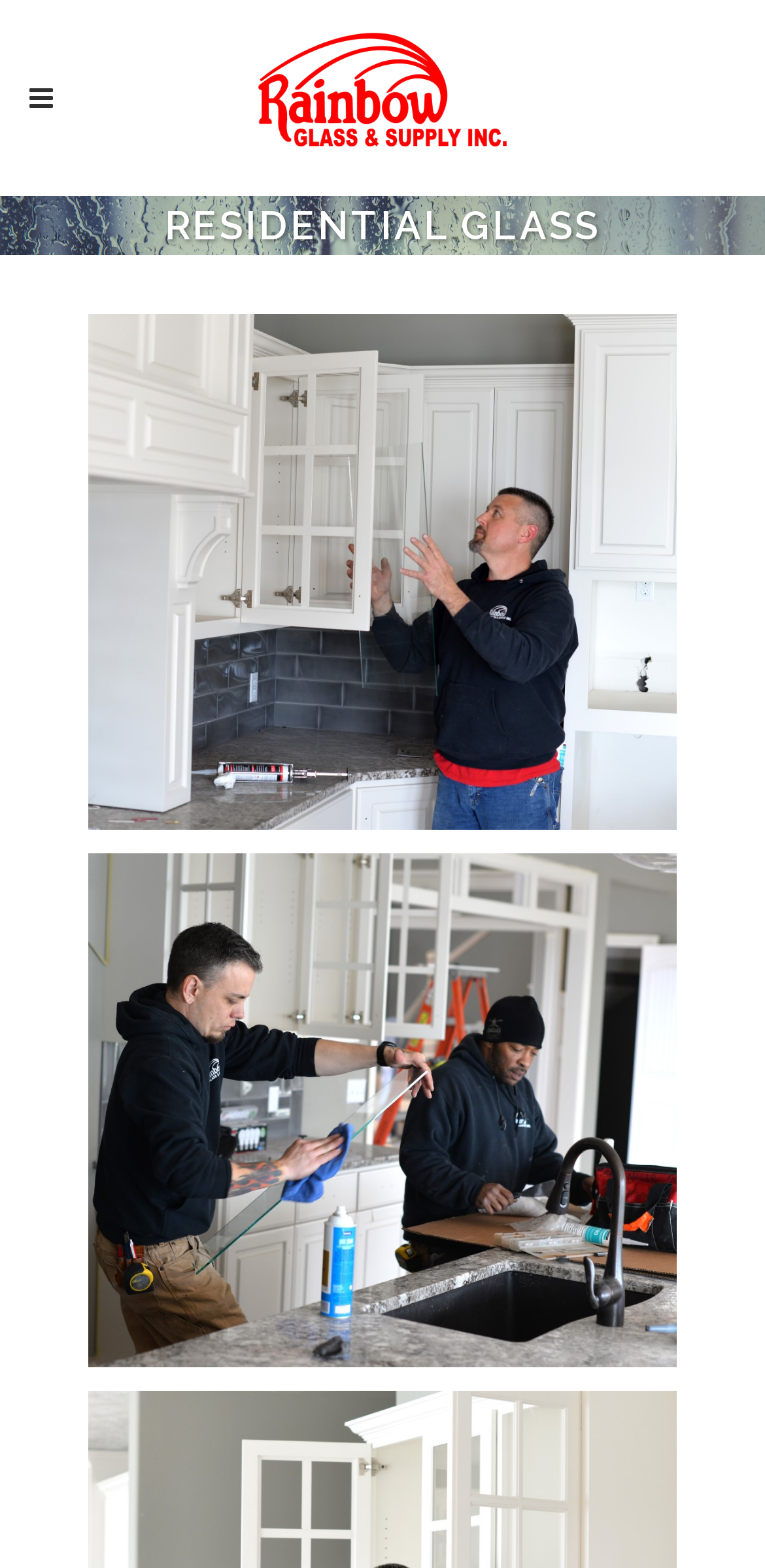Provide the bounding box for the UI element matching this description: "ATTENTION TO DETAIL".

[0.115, 0.544, 0.885, 0.873]